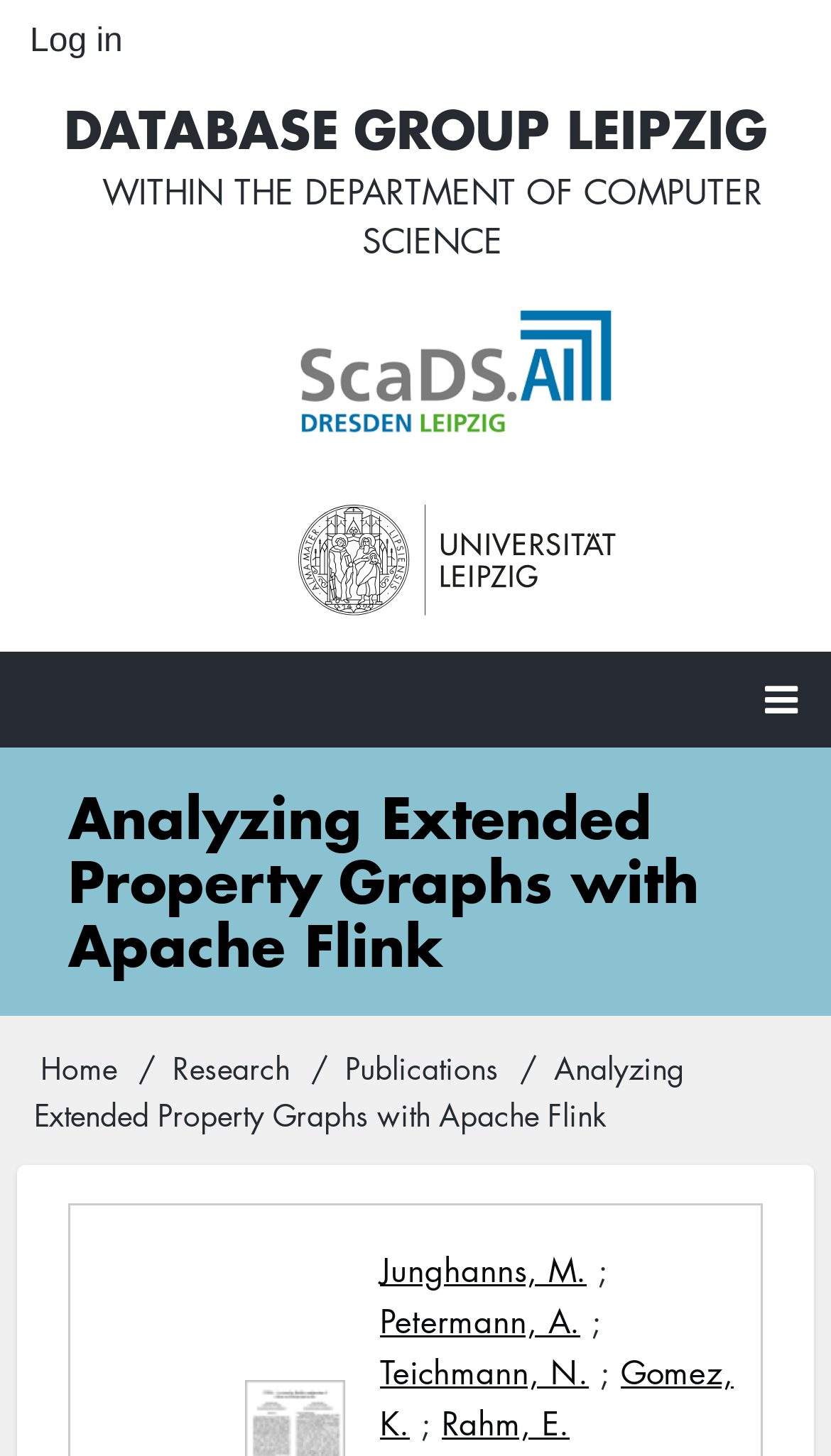What is the name of the research group?
Please answer the question with as much detail and depth as you can.

I looked at the heading 'DATABASE GROUP LEIPZIG' and the link 'DATABASE GROUP LEIPZIG' below it, which indicates that the research group's name is 'Database Group Leipzig'.